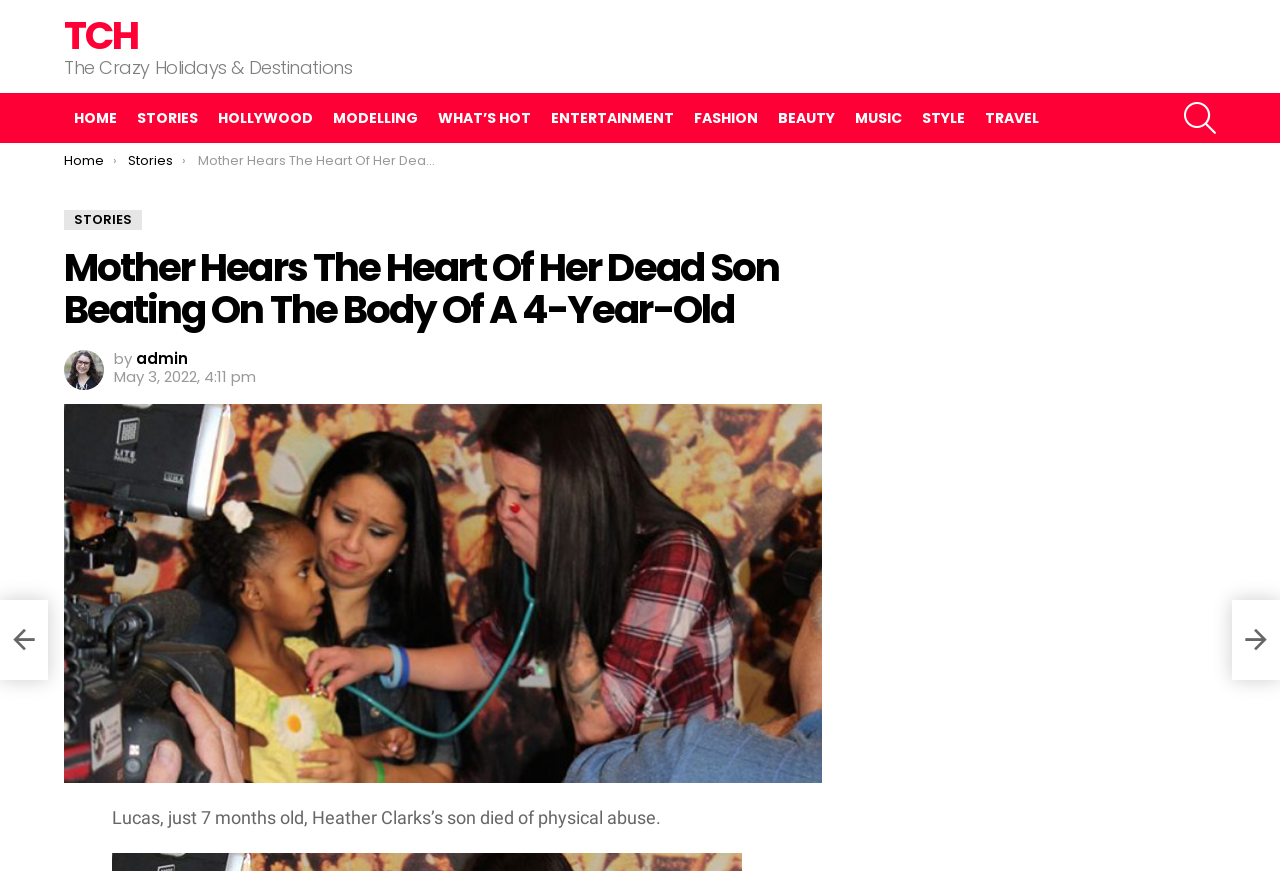Kindly respond to the following question with a single word or a brief phrase: 
What is the date of the article?

May 3, 2022, 4:11 pm